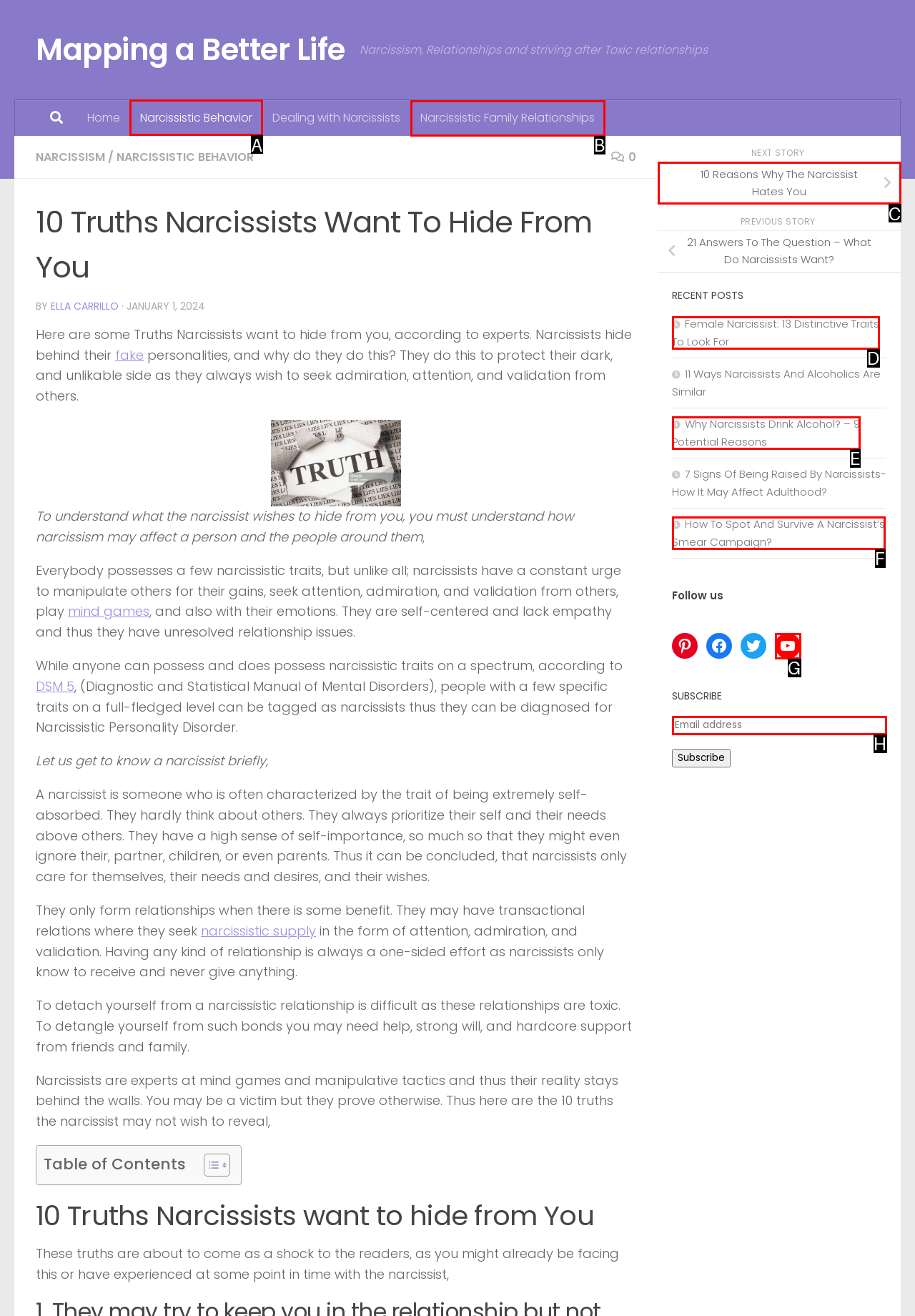Figure out which option to click to perform the following task: Click on the link to read about Narcissistic Behavior
Provide the letter of the correct option in your response.

A